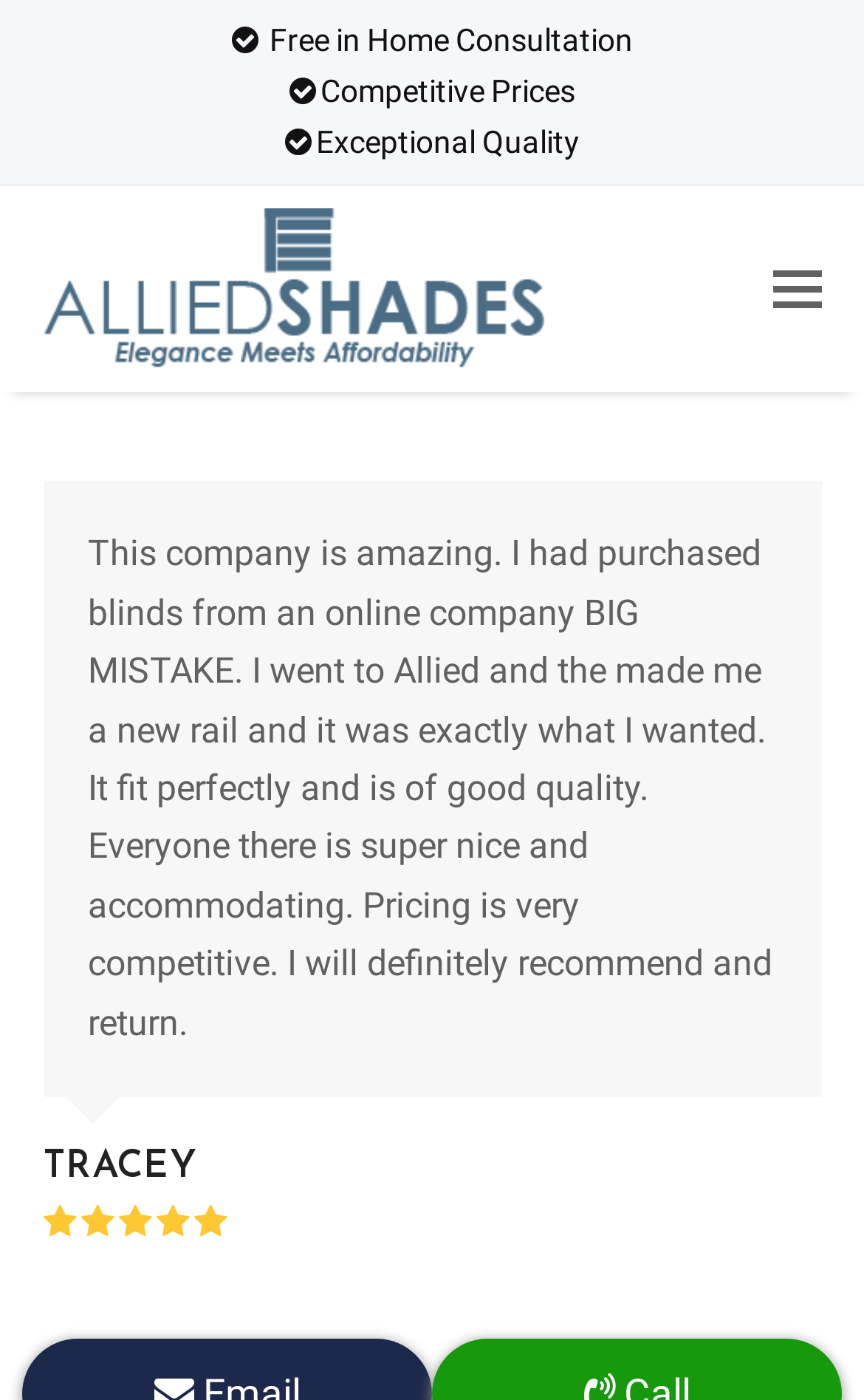Identify the bounding box for the UI element described as: "alt="Allied Shades"". Ensure the coordinates are four float numbers between 0 and 1, formatted as [left, top, right, bottom].

[0.05, 0.194, 0.64, 0.217]